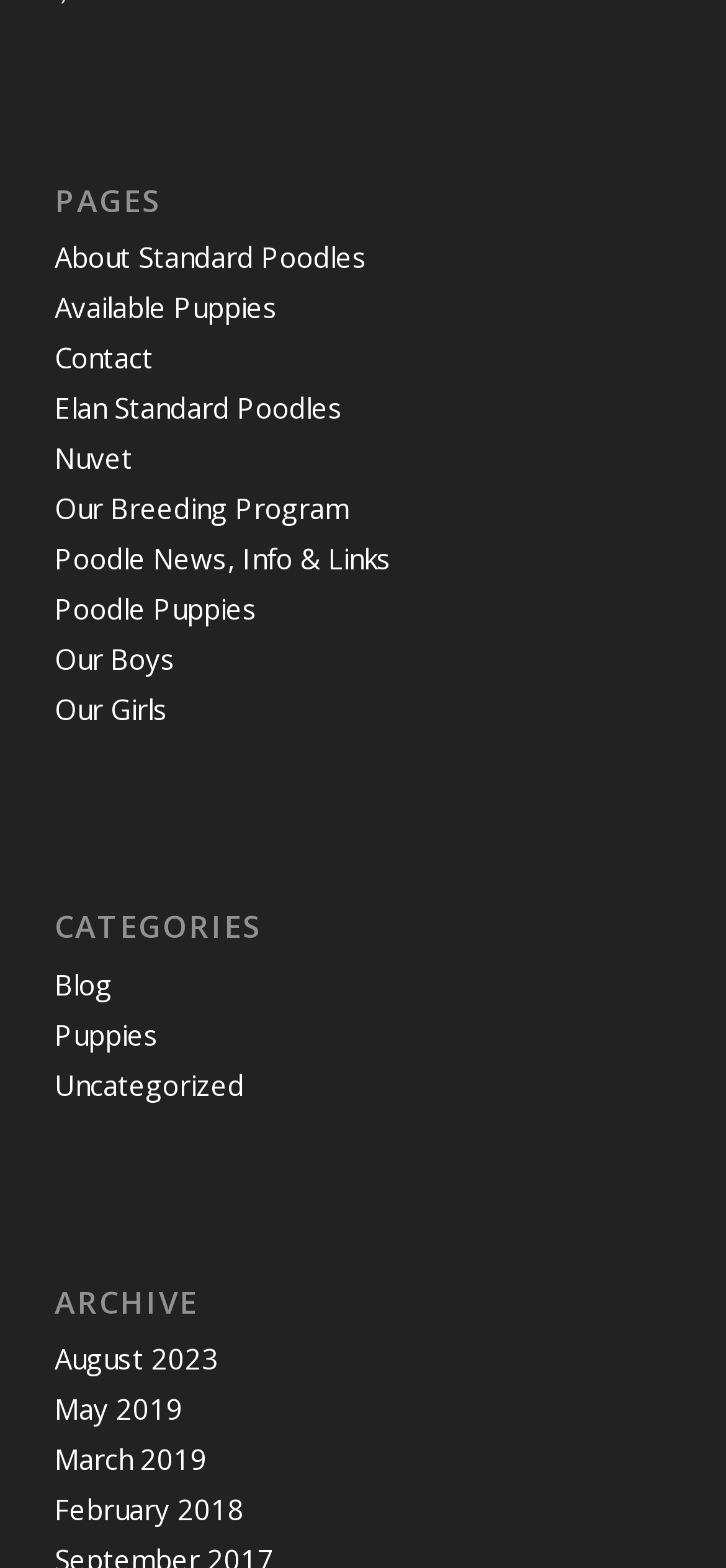Provide the bounding box coordinates for the specified HTML element described in this description: "March 2019". The coordinates should be four float numbers ranging from 0 to 1, in the format [left, top, right, bottom].

[0.075, 0.918, 0.285, 0.942]